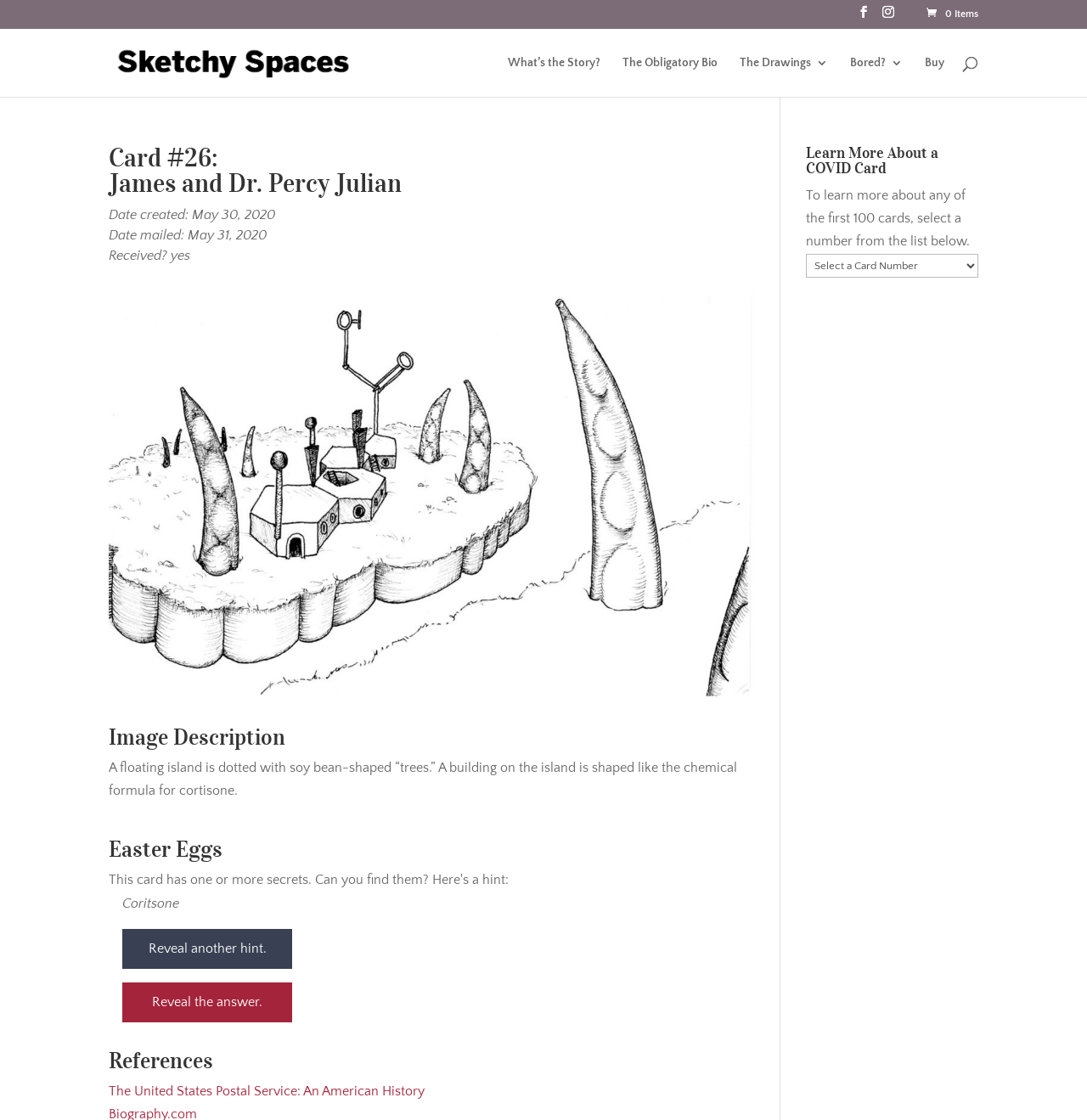Elaborate on the information and visuals displayed on the webpage.

The webpage is about Sketchy Spaces, specifically showcasing Card #26: James and Dr. Percy Julian. At the top, there are several links and icons, including a search bar, navigation links to "What's the Story?", "The Obligatory Bio", and more. 

Below the navigation links, there is a heading that displays the card's title, followed by details about the card, including the date created, date mailed, and whether it was received. 

A large image of Card 26 takes up most of the page, depicting a floating island with soy bean-shaped "trees" and a building shaped like the chemical formula for cortisone. 

Below the image, there is an image description, which provides a detailed explanation of the image. 

The page also features an "Easter Eggs" section, which contains hints and answers related to the card. 

Further down, there is a "References" section, which includes a link to "The United States Postal Service: An American History". 

On the right side of the page, there is a section titled "Learn More About a COVID Card", which allows users to select a number from a list to learn more about any of the first 100 cards.